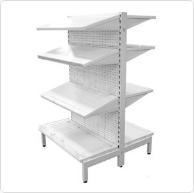What type of stores is the gondola shelving unit ideal for?
Can you offer a detailed and complete answer to this question?

The caption specifically mentions that the gondola shelving unit is perfect for supermarkets or convenience stores, as it is designed to organize products while enhancing the shopping experience.